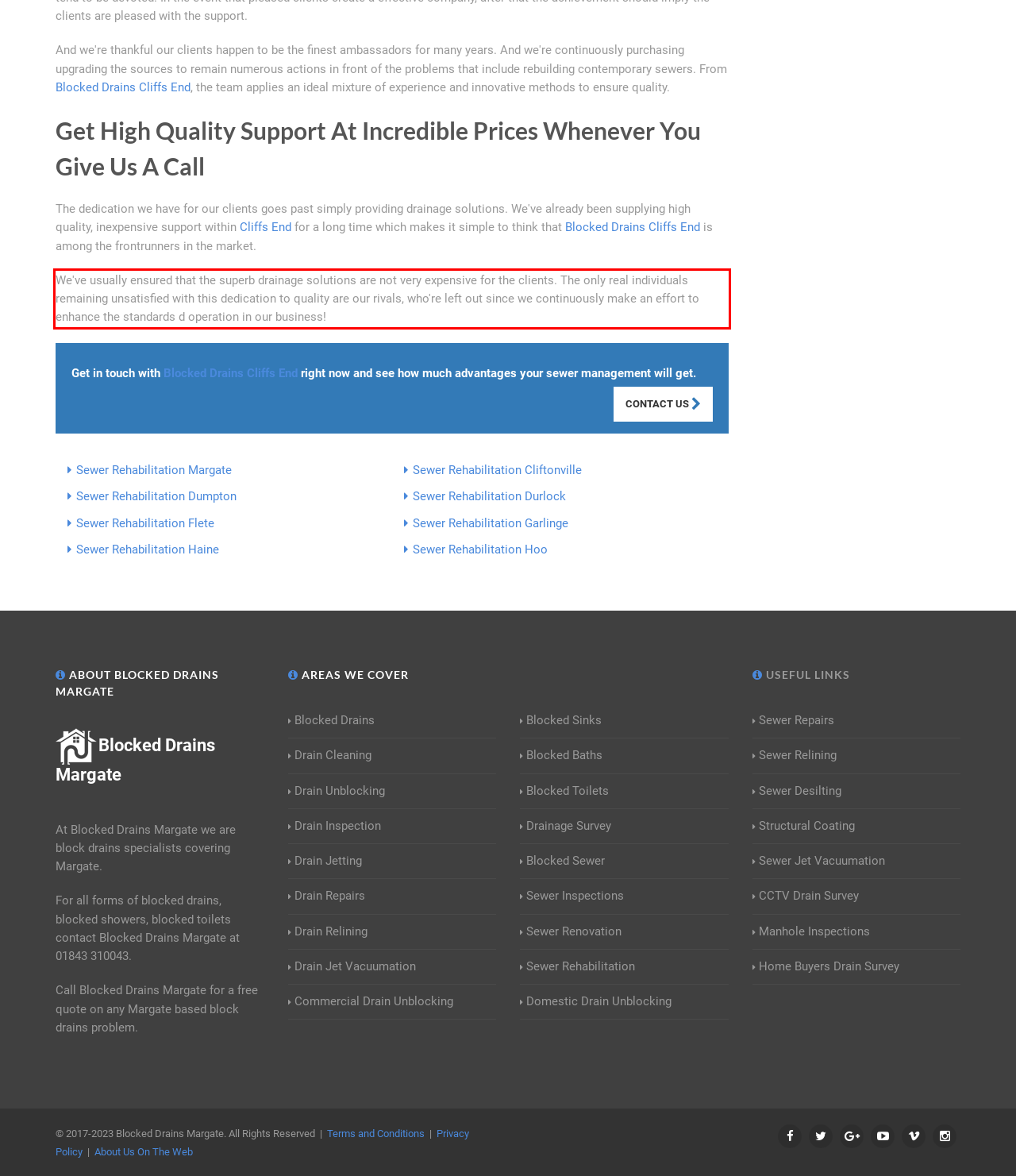Given the screenshot of the webpage, identify the red bounding box, and recognize the text content inside that red bounding box.

We've usually ensured that the superb drainage solutions are not very expensive for the clients. The only real individuals remaining unsatisfied with this dedication to quality are our rivals, who're left out since we continuously make an effort to enhance the standards d operation in our business!